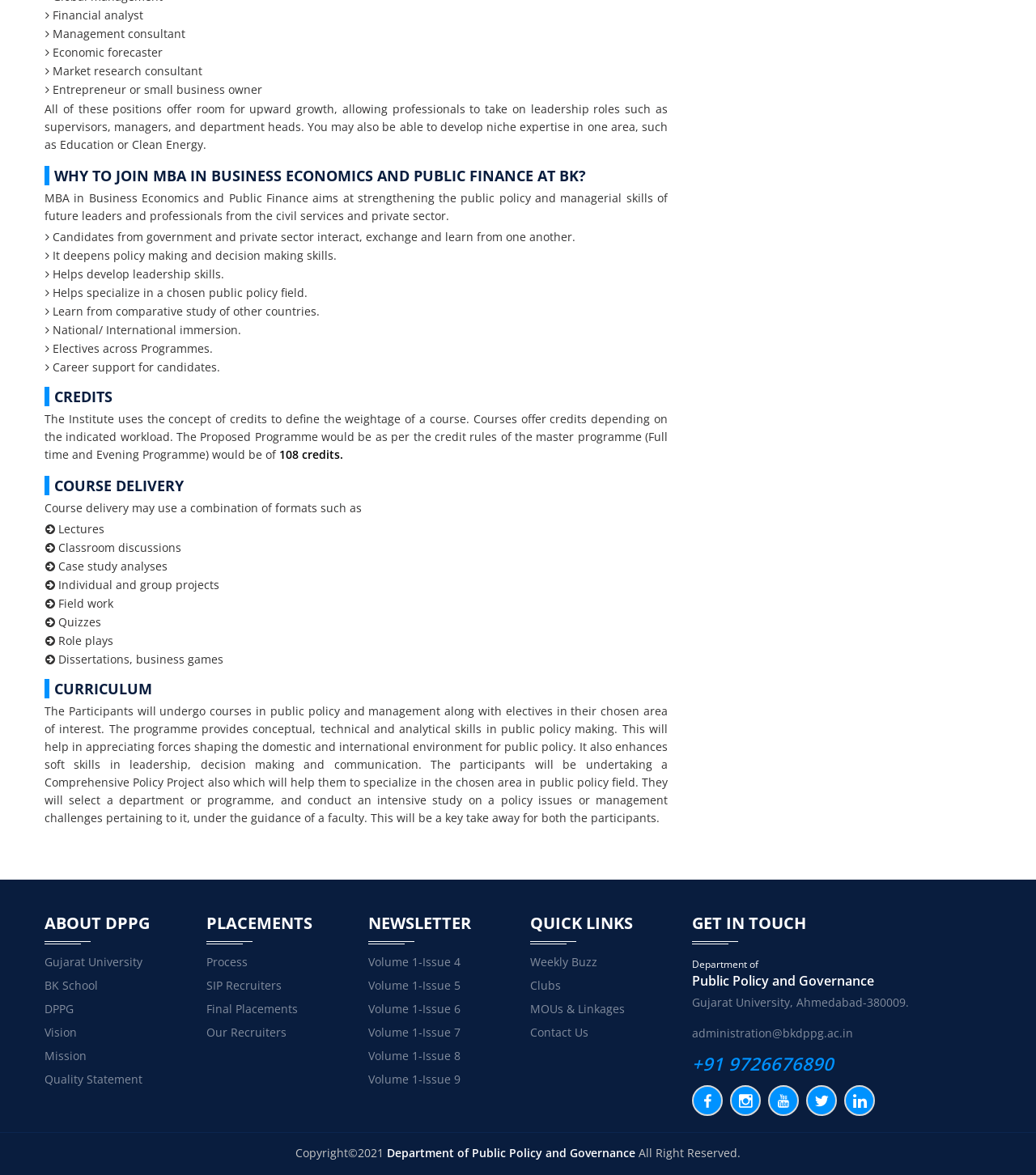With reference to the screenshot, provide a detailed response to the question below:
What is the location of the Department of Public Policy and Governance?

The location of the Department of Public Policy and Governance is mentioned at the bottom of the webpage, which is Gujarat University, Ahmedabad-380009.